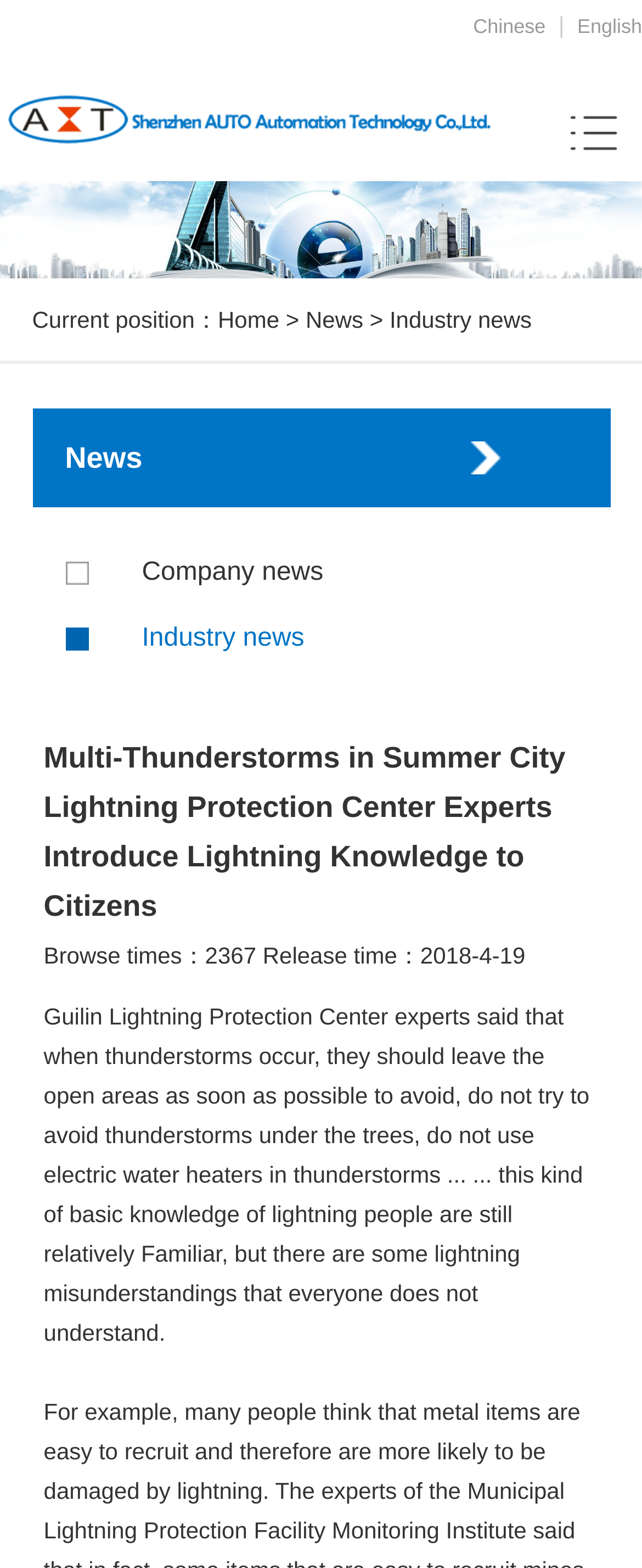What language options are available? Analyze the screenshot and reply with just one word or a short phrase.

Chinese and English